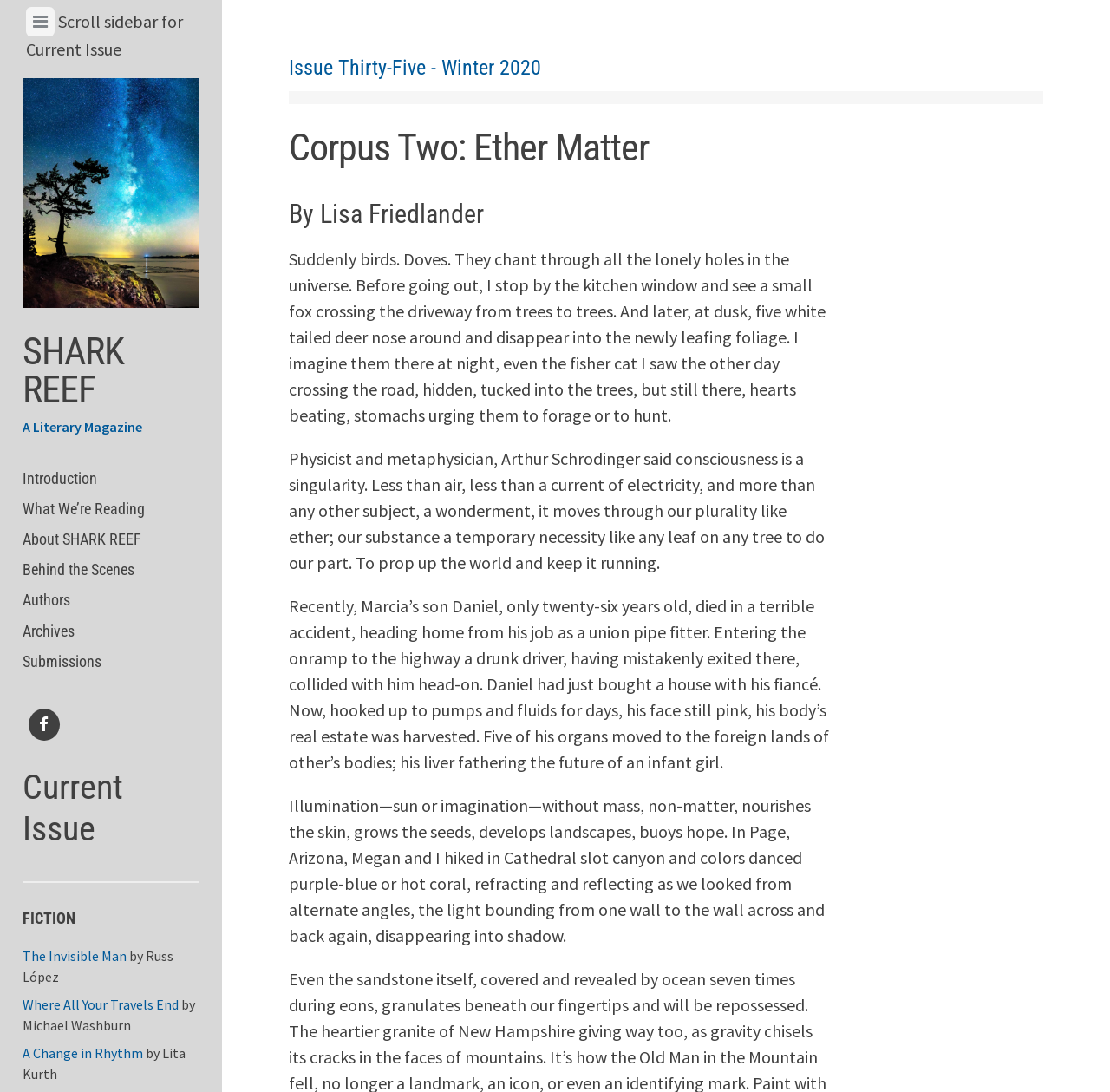Locate the bounding box coordinates of the area you need to click to fulfill this instruction: 'Click on 'web design''. The coordinates must be in the form of four float numbers ranging from 0 to 1: [left, top, right, bottom].

None